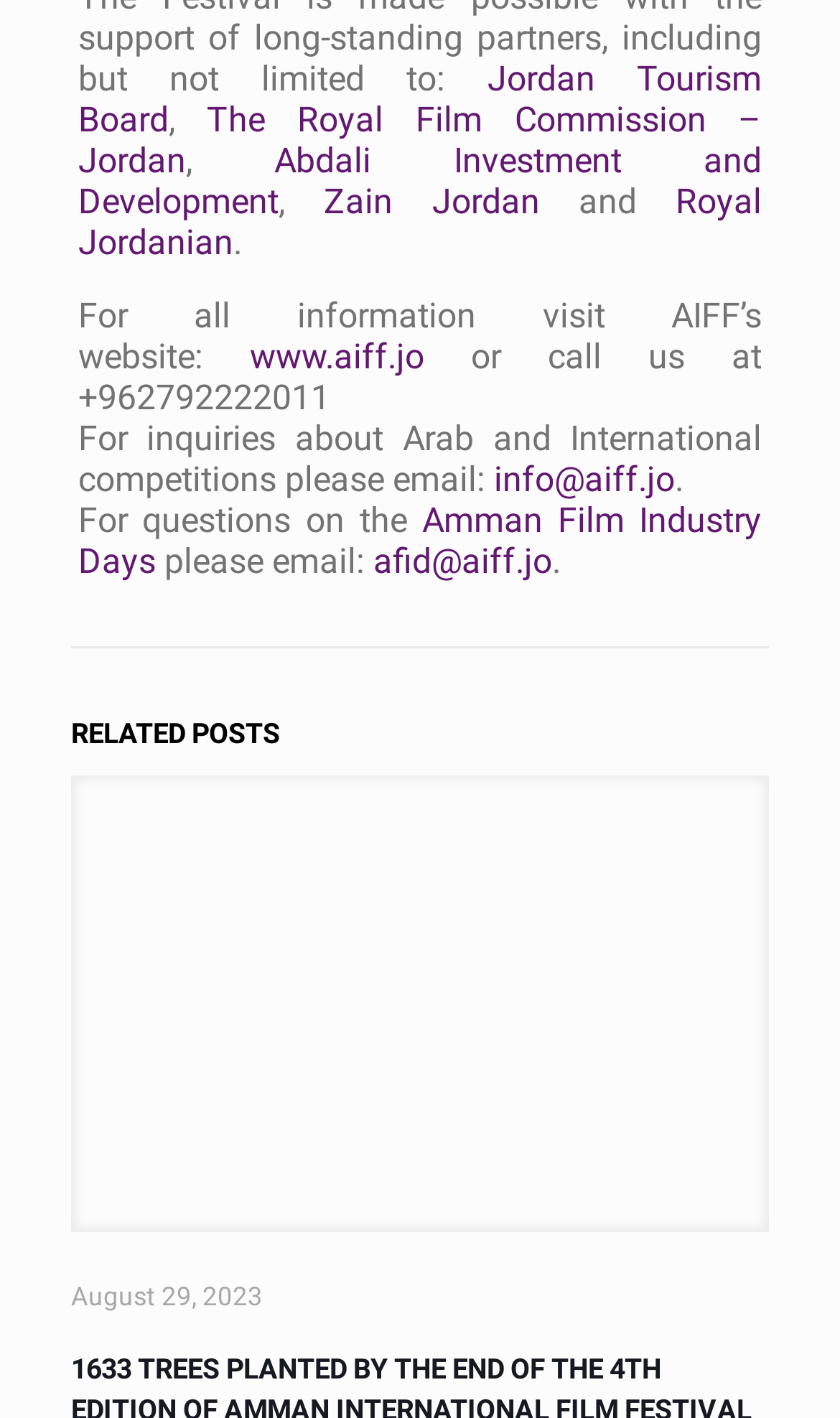How many images are there in the RELATED POSTS section?
Please provide a single word or phrase in response based on the screenshot.

2